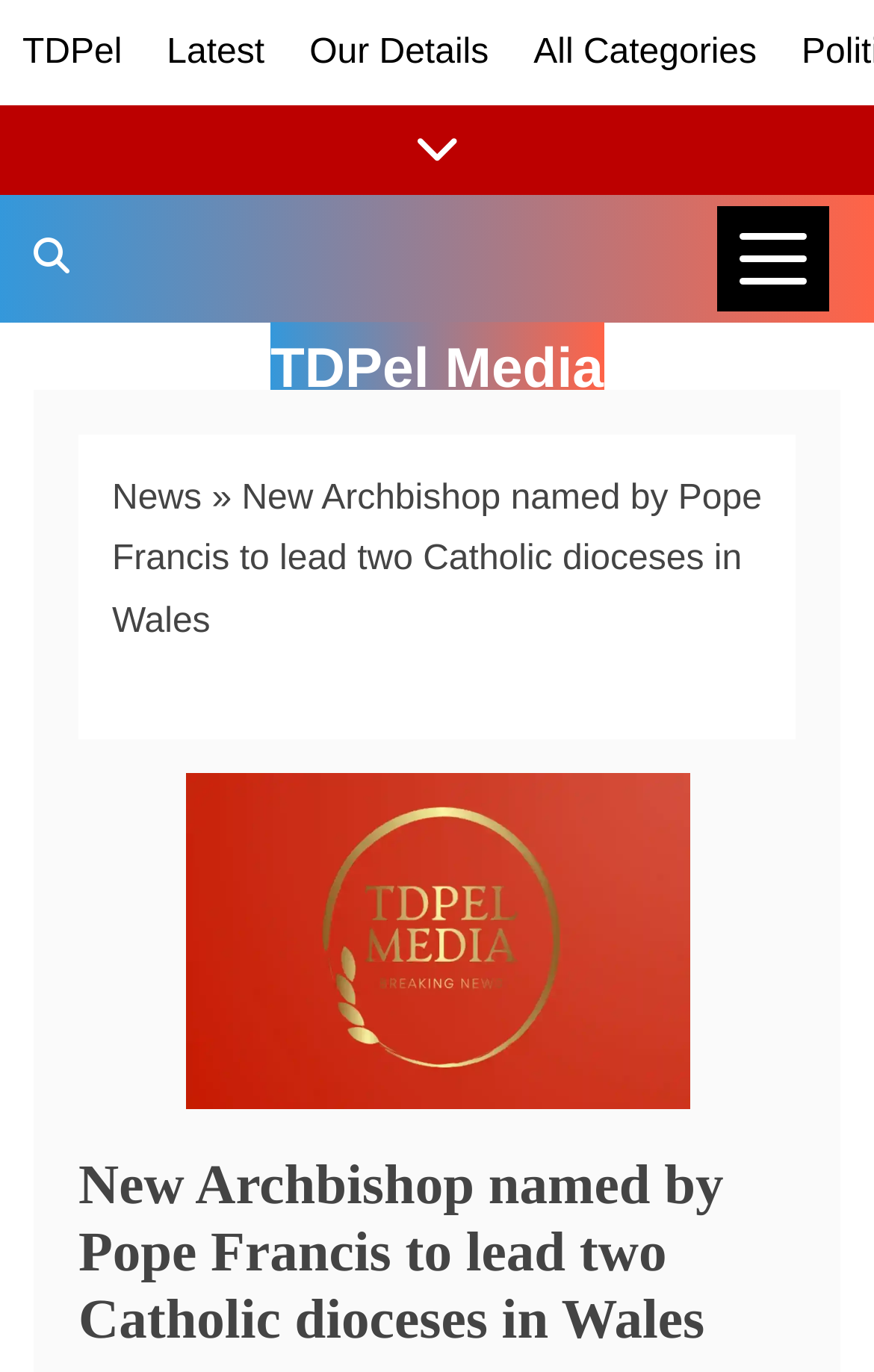Identify the bounding box coordinates for the element you need to click to achieve the following task: "view latest news". The coordinates must be four float values ranging from 0 to 1, formatted as [left, top, right, bottom].

[0.191, 0.024, 0.303, 0.052]